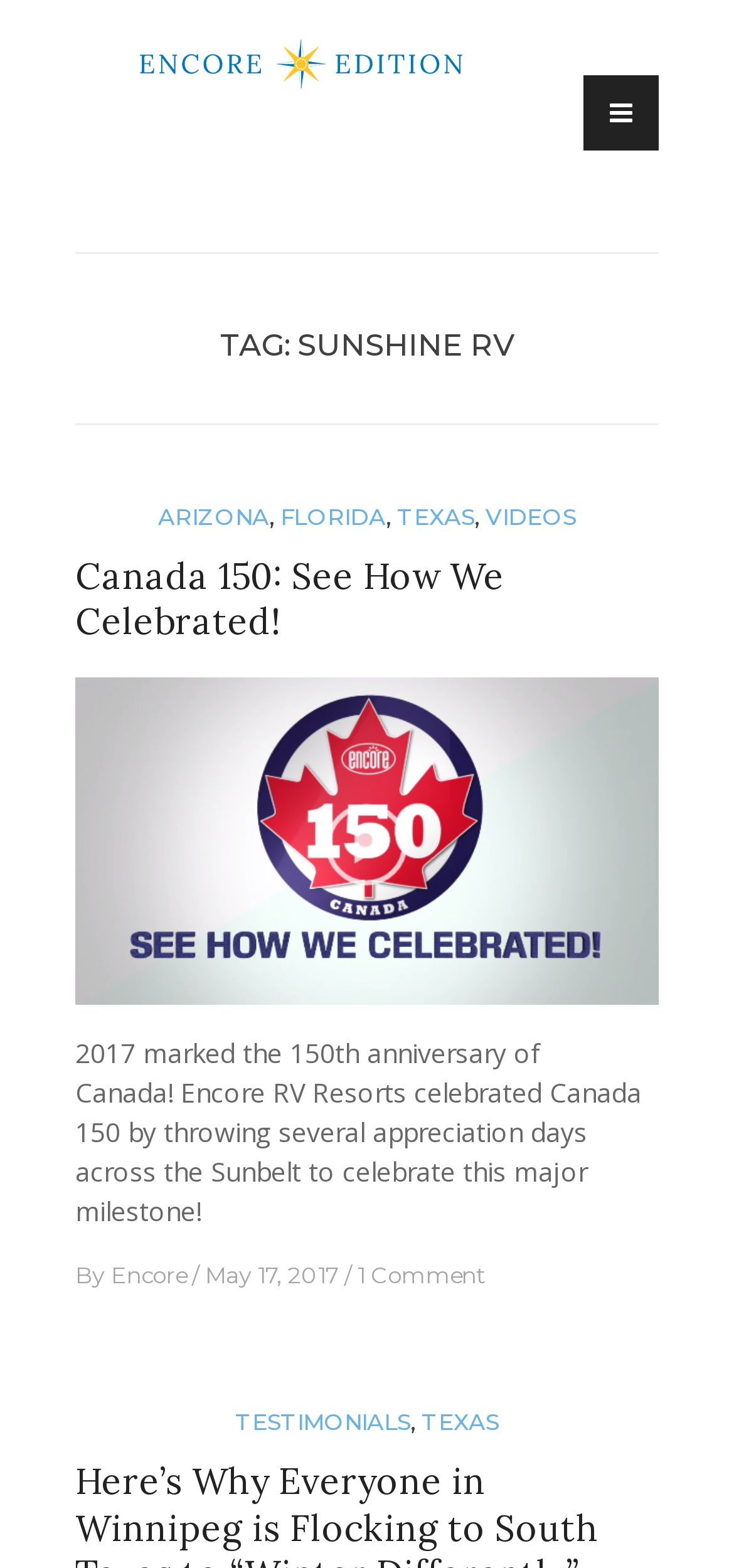Analyze the image and answer the question with as much detail as possible: 
What is the date of the appreciation day mentioned in the webpage?

The date of the appreciation day mentioned in the webpage is May 17, 2017, which can be found in the link element 'May 17, 2017' and its child time element.